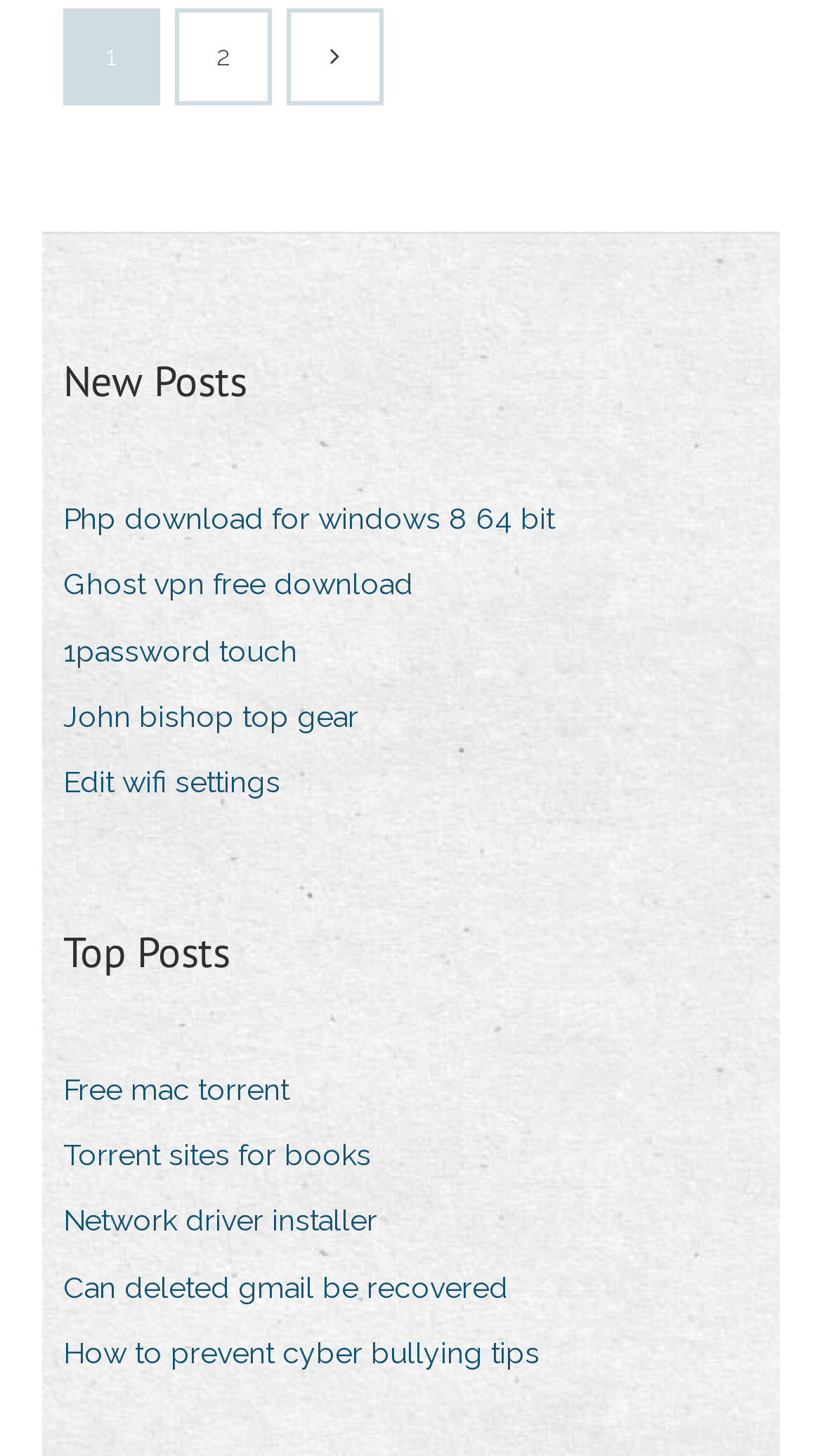Please determine the bounding box coordinates of the element's region to click in order to carry out the following instruction: "Learn how to prevent cyber bullying". The coordinates should be four float numbers between 0 and 1, i.e., [left, top, right, bottom].

[0.077, 0.91, 0.695, 0.949]